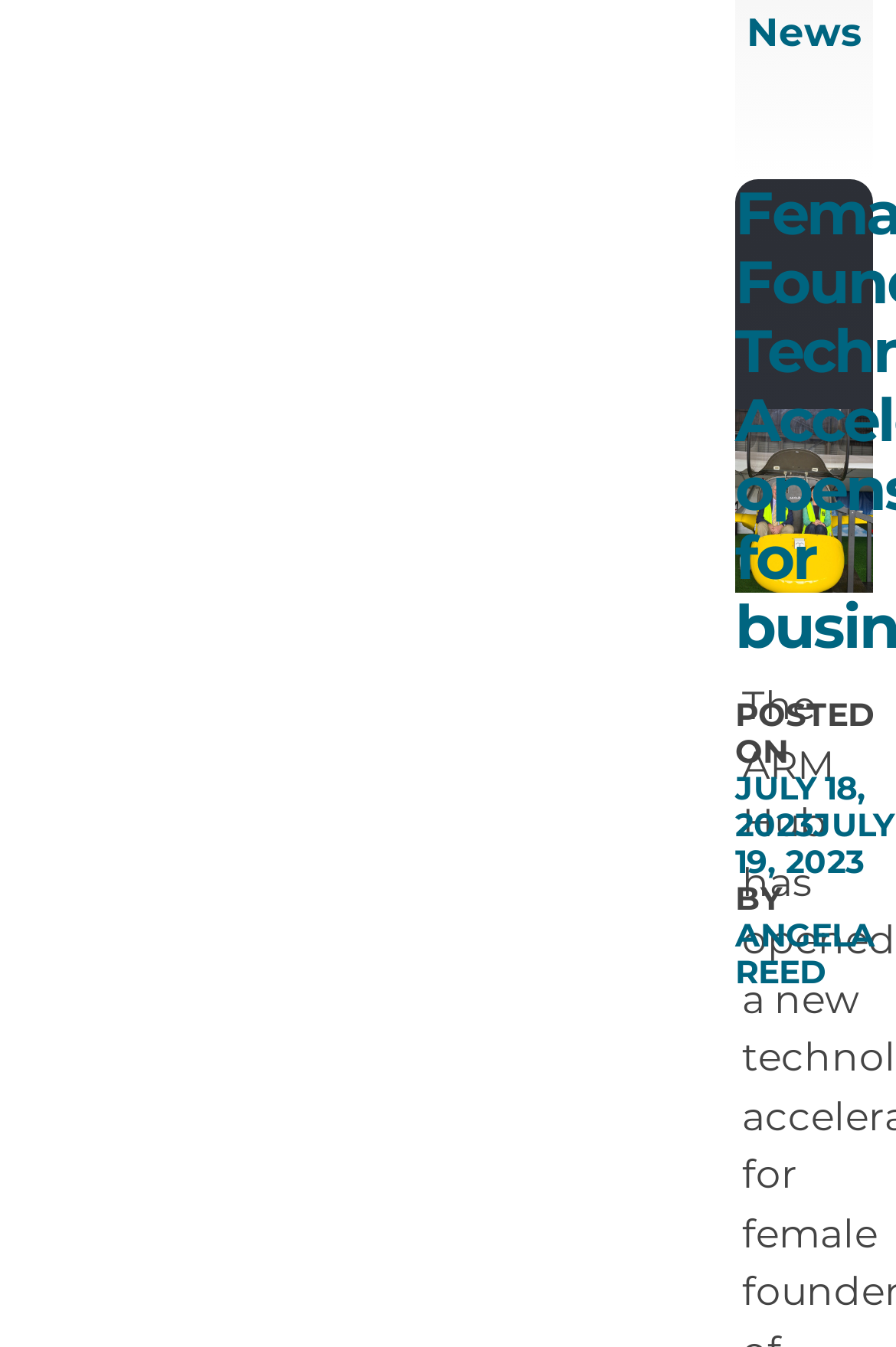Locate the bounding box of the user interface element based on this description: "July 18, 2023July 19, 2023".

[0.821, 0.569, 0.997, 0.654]